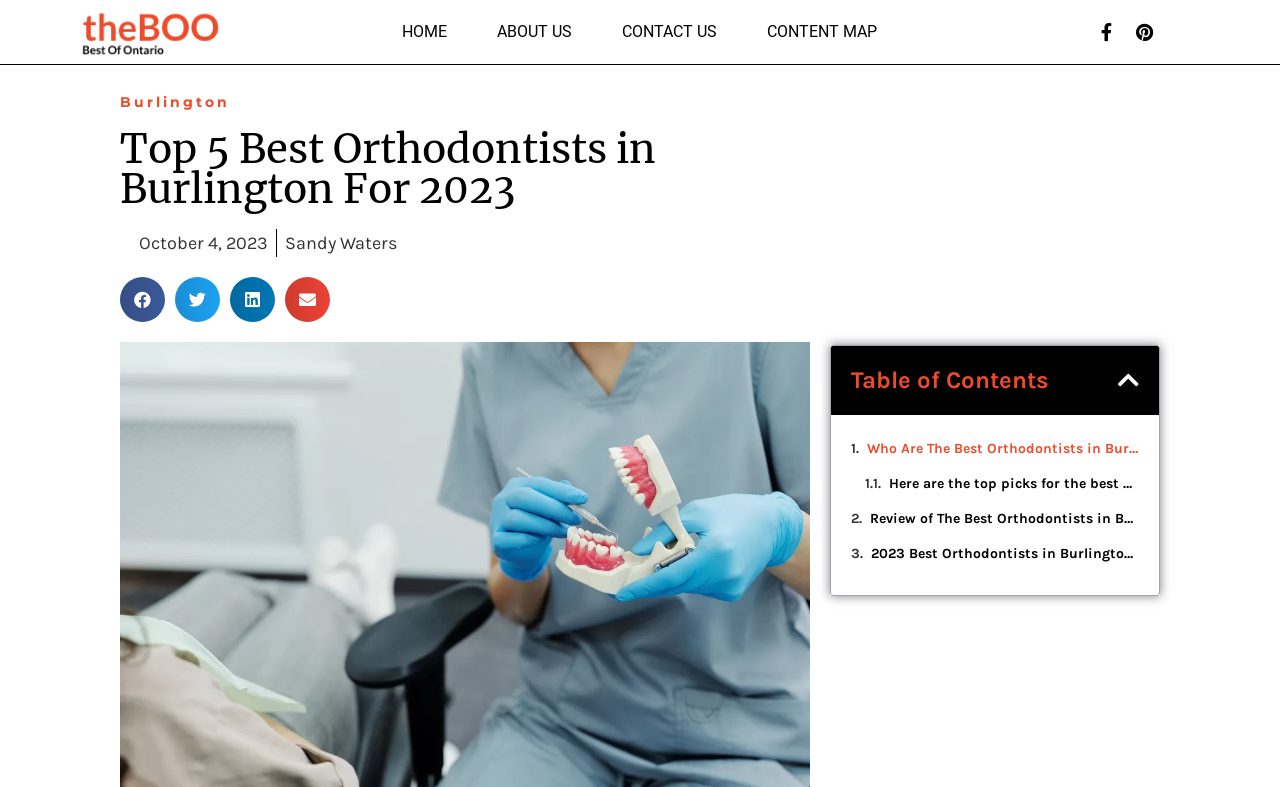Given the element description Home, specify the bounding box coordinates of the corresponding UI element in the format (top-left x, top-left y, bottom-right x, bottom-right y). All values must be between 0 and 1.

[0.314, 0.028, 0.35, 0.053]